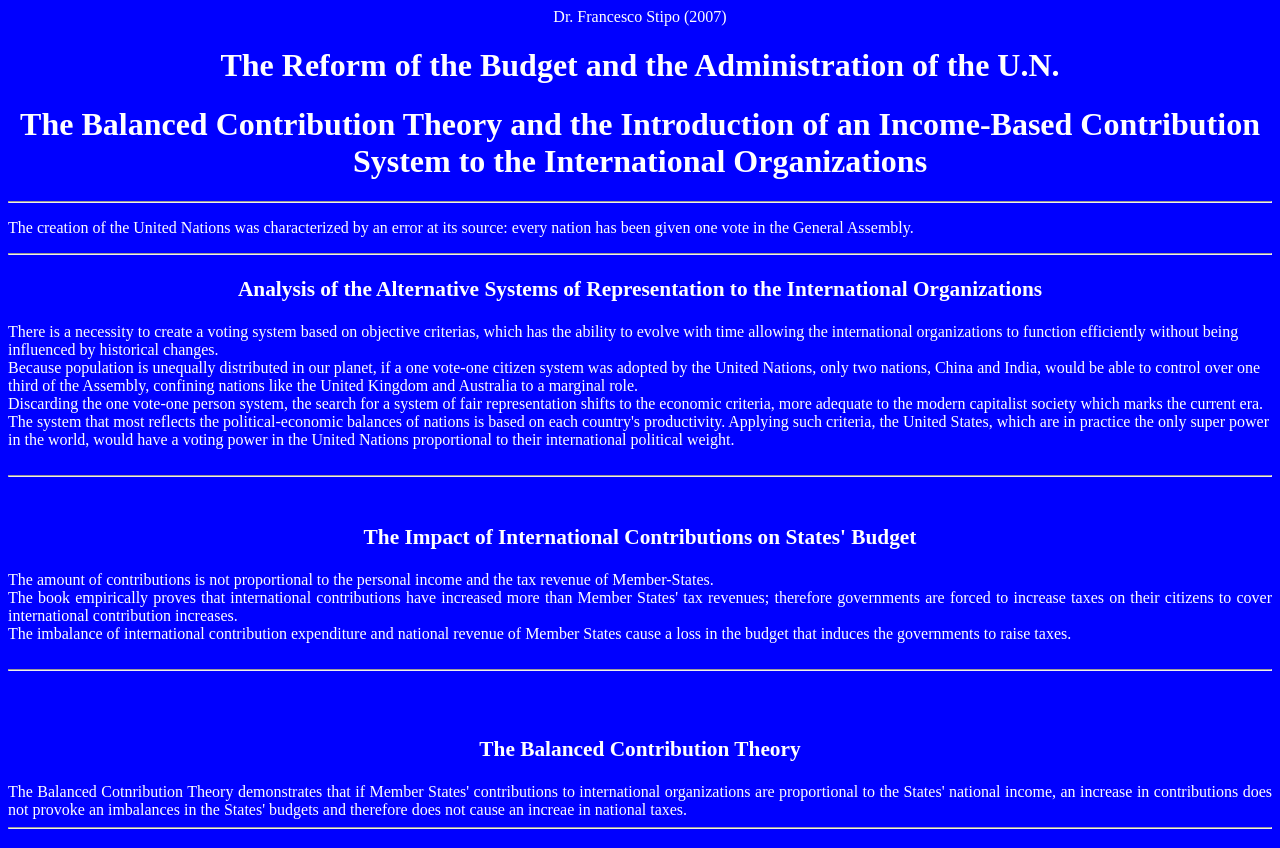With reference to the image, please provide a detailed answer to the following question: What is the main issue with the current voting system?

According to the static text element, 'Because population is unequally distributed in our planet, if a one vote-one citizen system was adopted by the United Nations, only two nations, China and India, would be able to control over one third of the Assembly, confining nations like the United Kingdom and Australia to a marginal role.' This suggests that the main issue with the current voting system is the imbalance of population distribution.